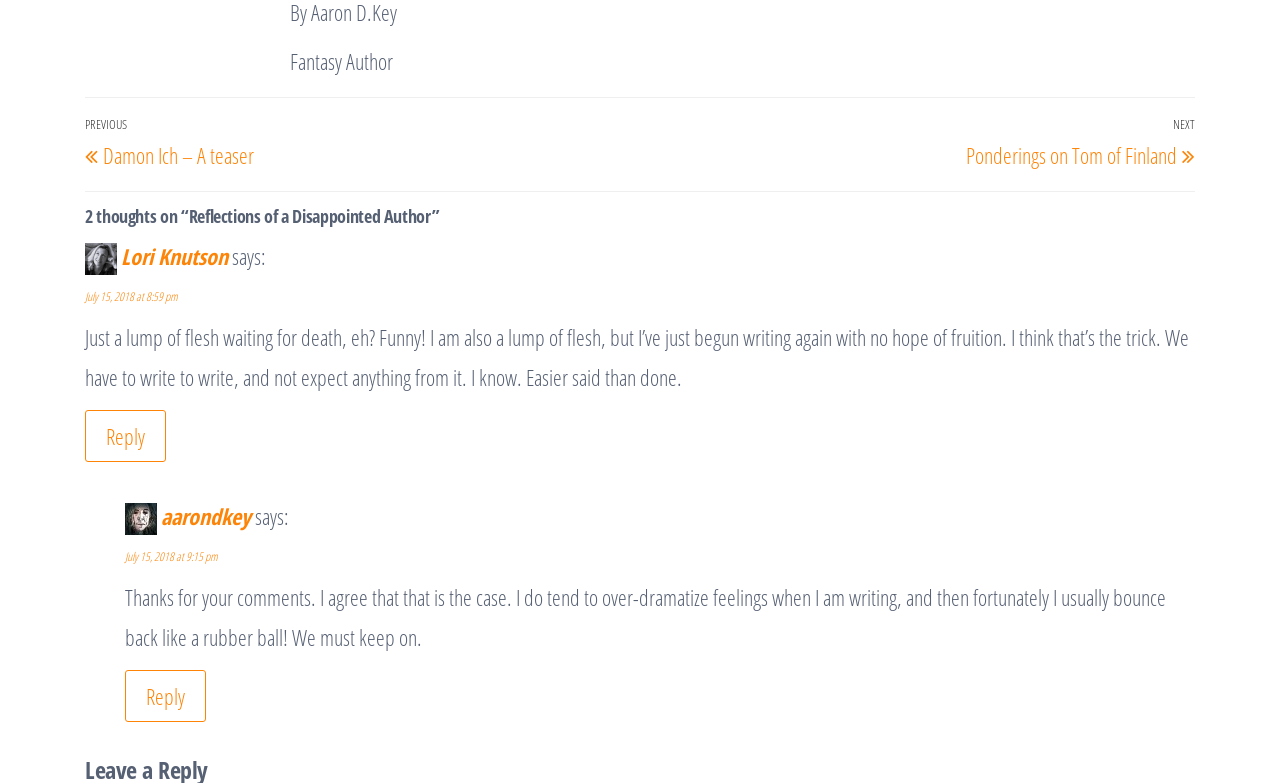Determine the bounding box coordinates for the clickable element to execute this instruction: "View previous post". Provide the coordinates as four float numbers between 0 and 1, i.e., [left, top, right, bottom].

[0.066, 0.144, 0.5, 0.218]